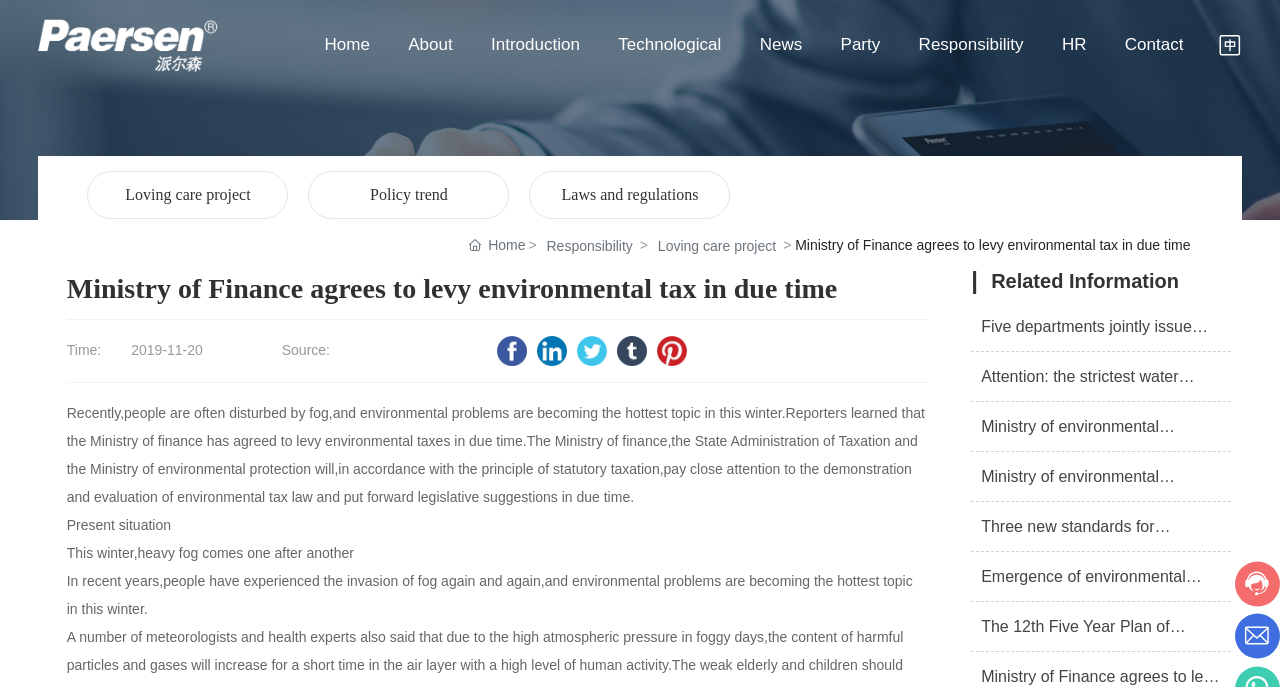Identify the bounding box coordinates of the clickable region to carry out the given instruction: "Read the 'Ministry of Finance agrees to levy environmental tax in due time' article".

[0.621, 0.345, 0.93, 0.368]